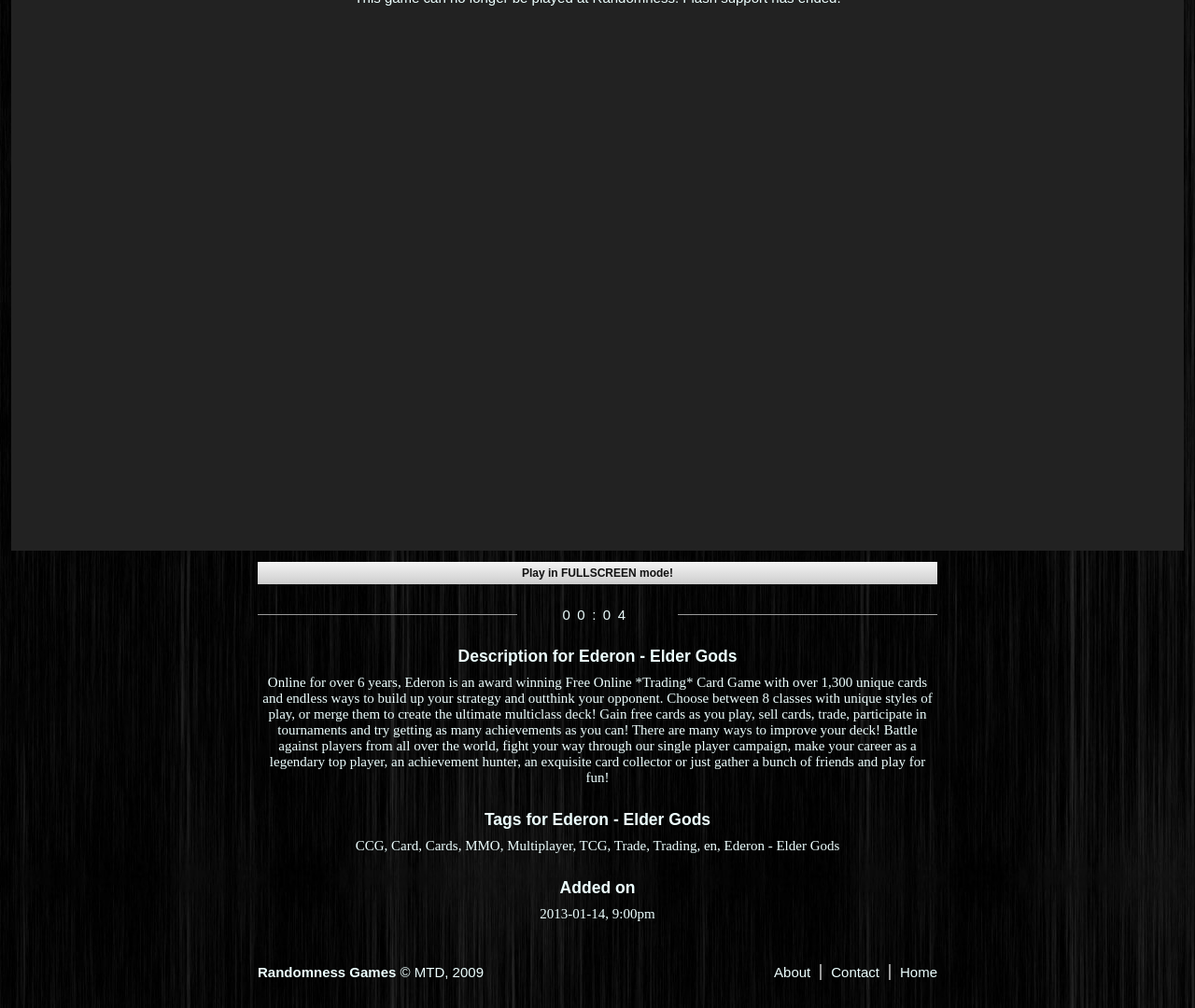Find the bounding box coordinates for the HTML element described in this sentence: "Home". Provide the coordinates as four float numbers between 0 and 1, in the format [left, top, right, bottom].

[0.745, 0.957, 0.784, 0.972]